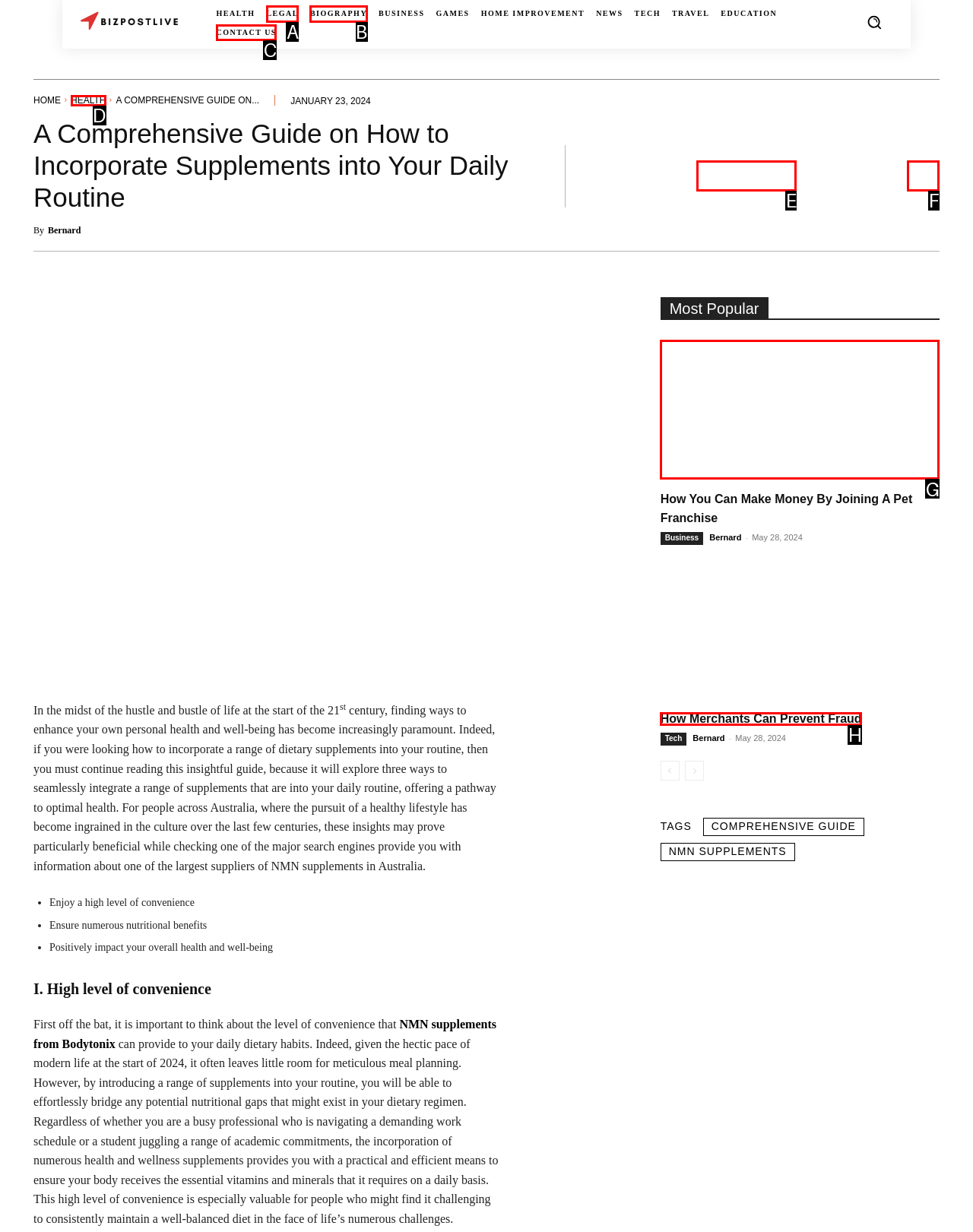Determine the letter of the UI element that you need to click to perform the task: Go to the 'CONTACT US' page.
Provide your answer with the appropriate option's letter.

C